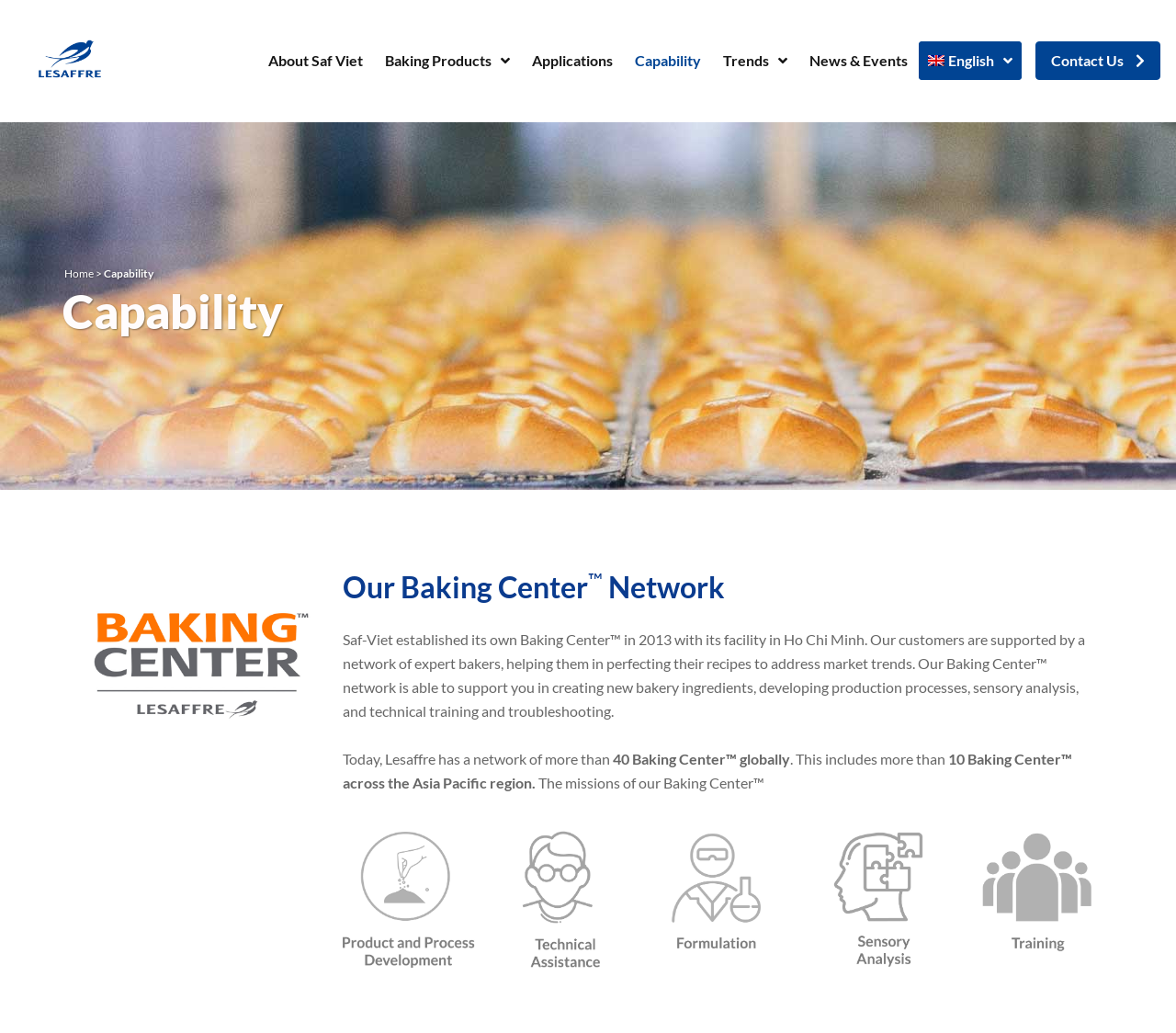Look at the image and answer the question in detail:
How many Baking Center™ are there globally?

The webpage states that 'Today, Lesaffre has a network of more than 40 Baking Center™ globally', which indicates that there are 40 Baking Center™ located around the world.